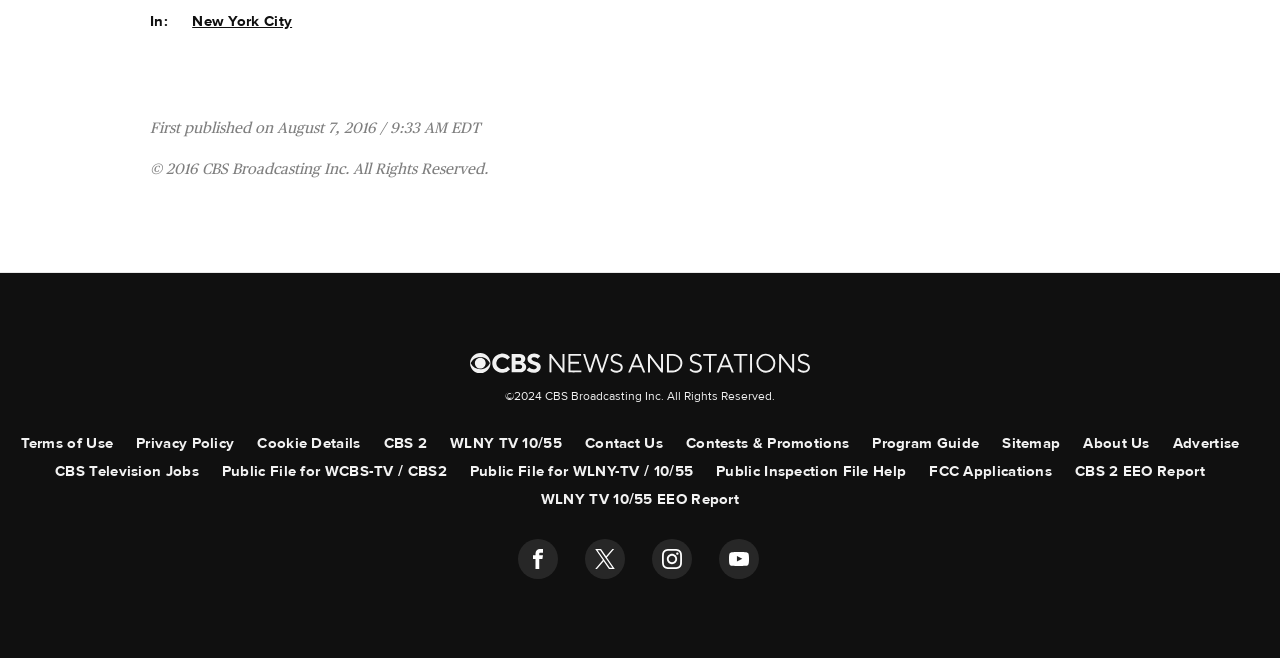Please find the bounding box coordinates of the element that you should click to achieve the following instruction: "View Program Guide". The coordinates should be presented as four float numbers between 0 and 1: [left, top, right, bottom].

[0.681, 0.652, 0.765, 0.695]